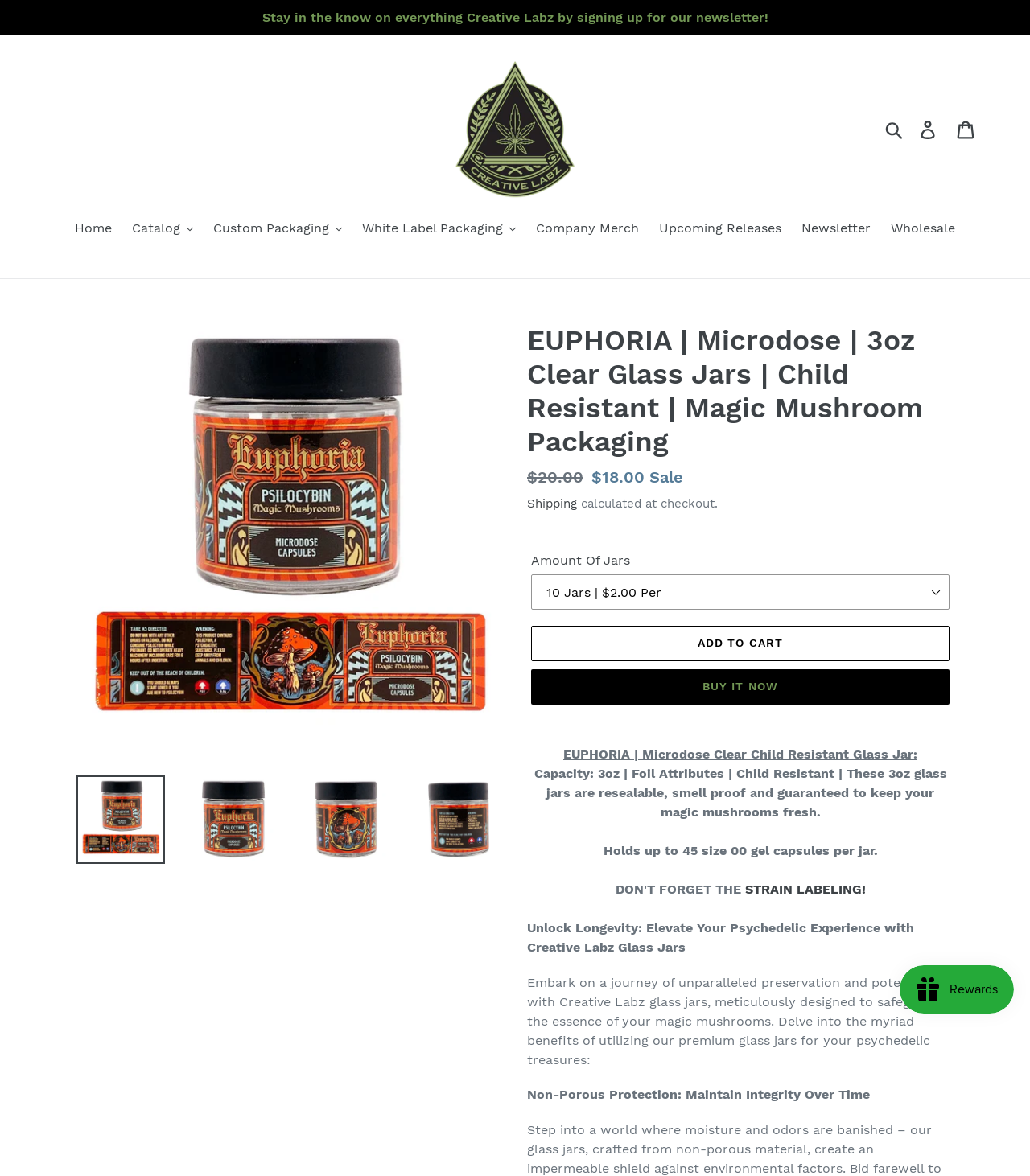Please identify the bounding box coordinates of the element on the webpage that should be clicked to follow this instruction: "Search for products". The bounding box coordinates should be given as four float numbers between 0 and 1, formatted as [left, top, right, bottom].

[0.855, 0.101, 0.884, 0.119]